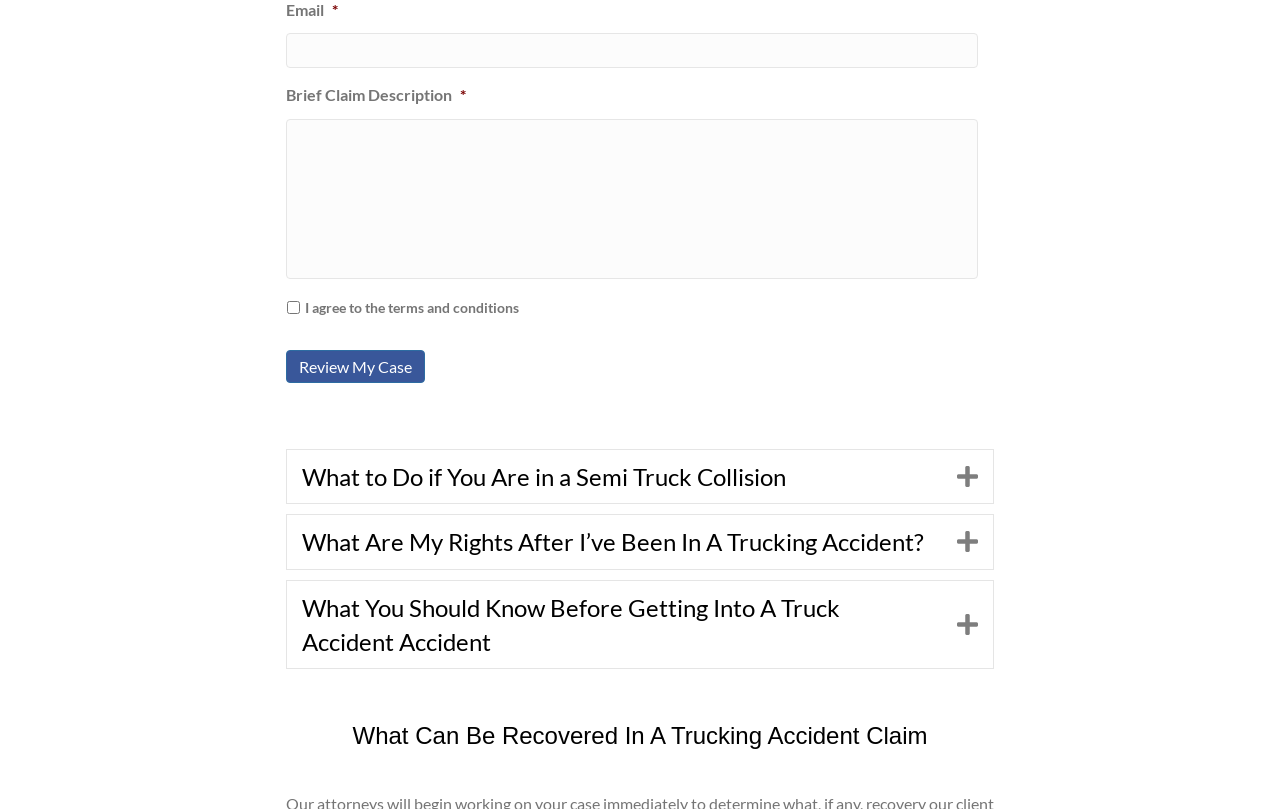What topics are covered in the tabs?
Based on the image, answer the question with as much detail as possible.

The tabs appear to cover information related to truck accidents, including what to do in case of a semi-truck collision, rights after an accident, and what to know before getting into an accident.